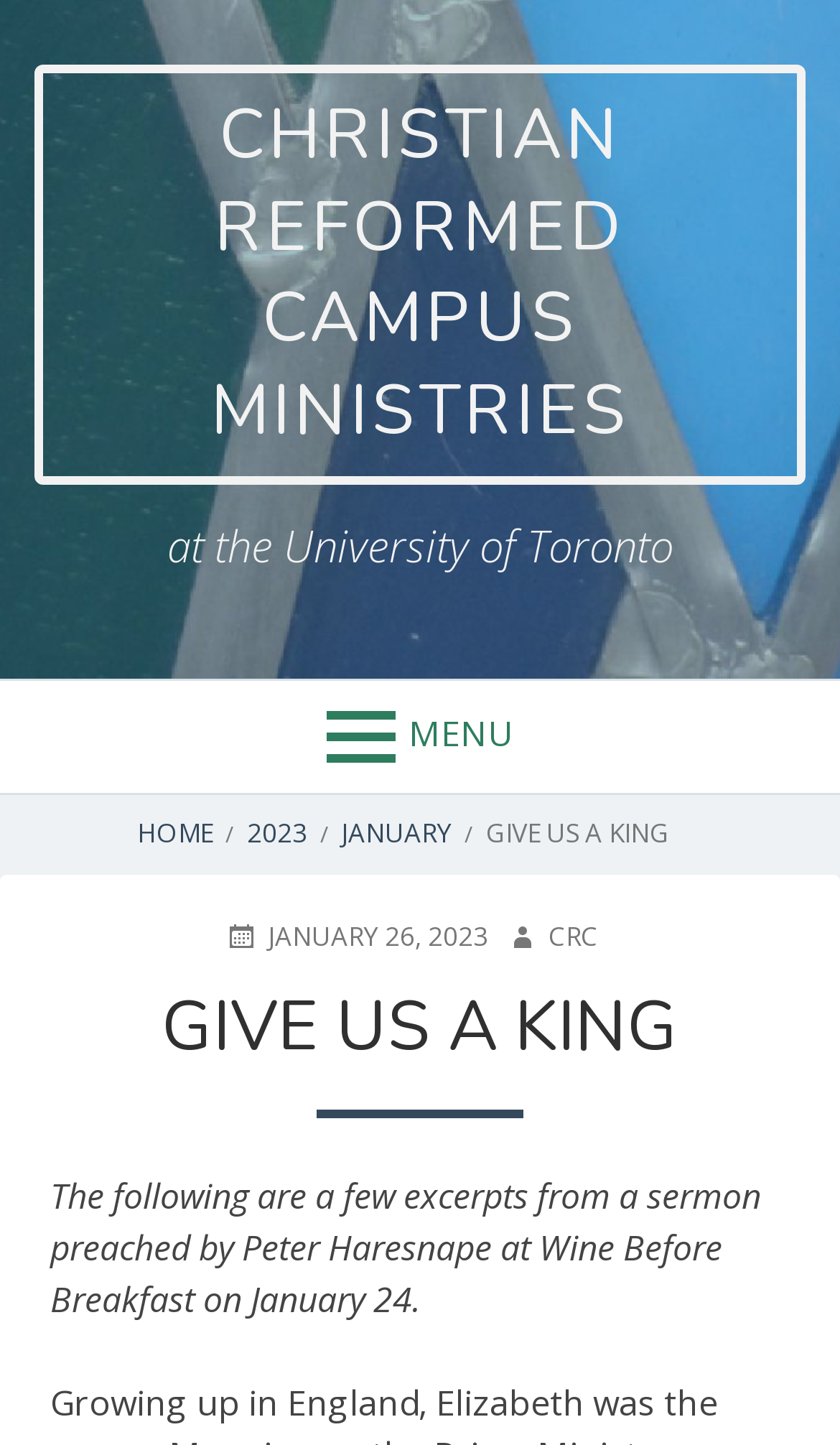What is the name of the campus ministry?
Deliver a detailed and extensive answer to the question.

The name of the campus ministry can be found in the banner at the top of the webpage, which reads 'CHRISTIAN REFORMED CAMPUS MINISTRIES'. This is also confirmed by the link with the same text below the banner.